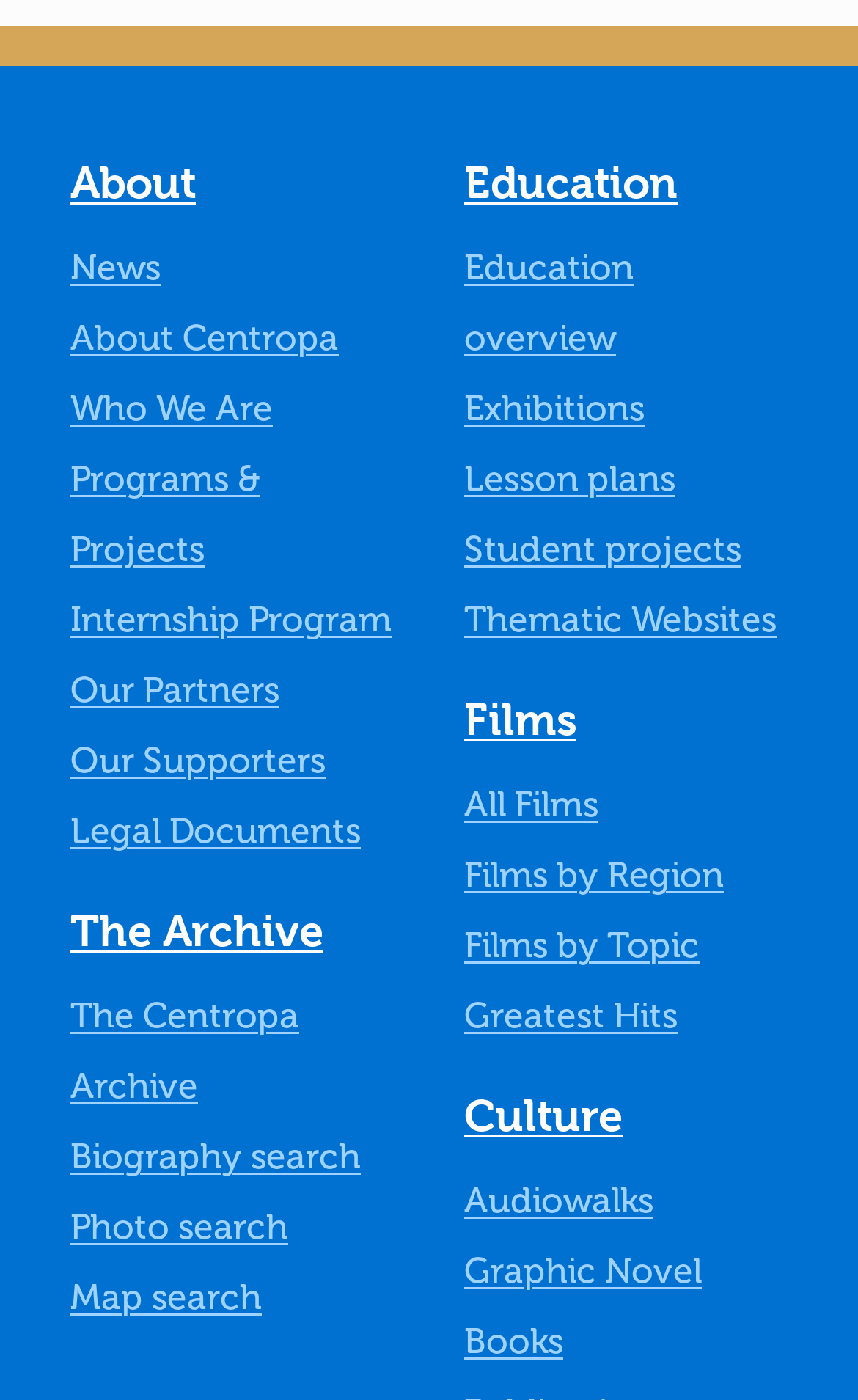Point out the bounding box coordinates of the section to click in order to follow this instruction: "View Education overview".

[0.541, 0.425, 0.738, 0.505]